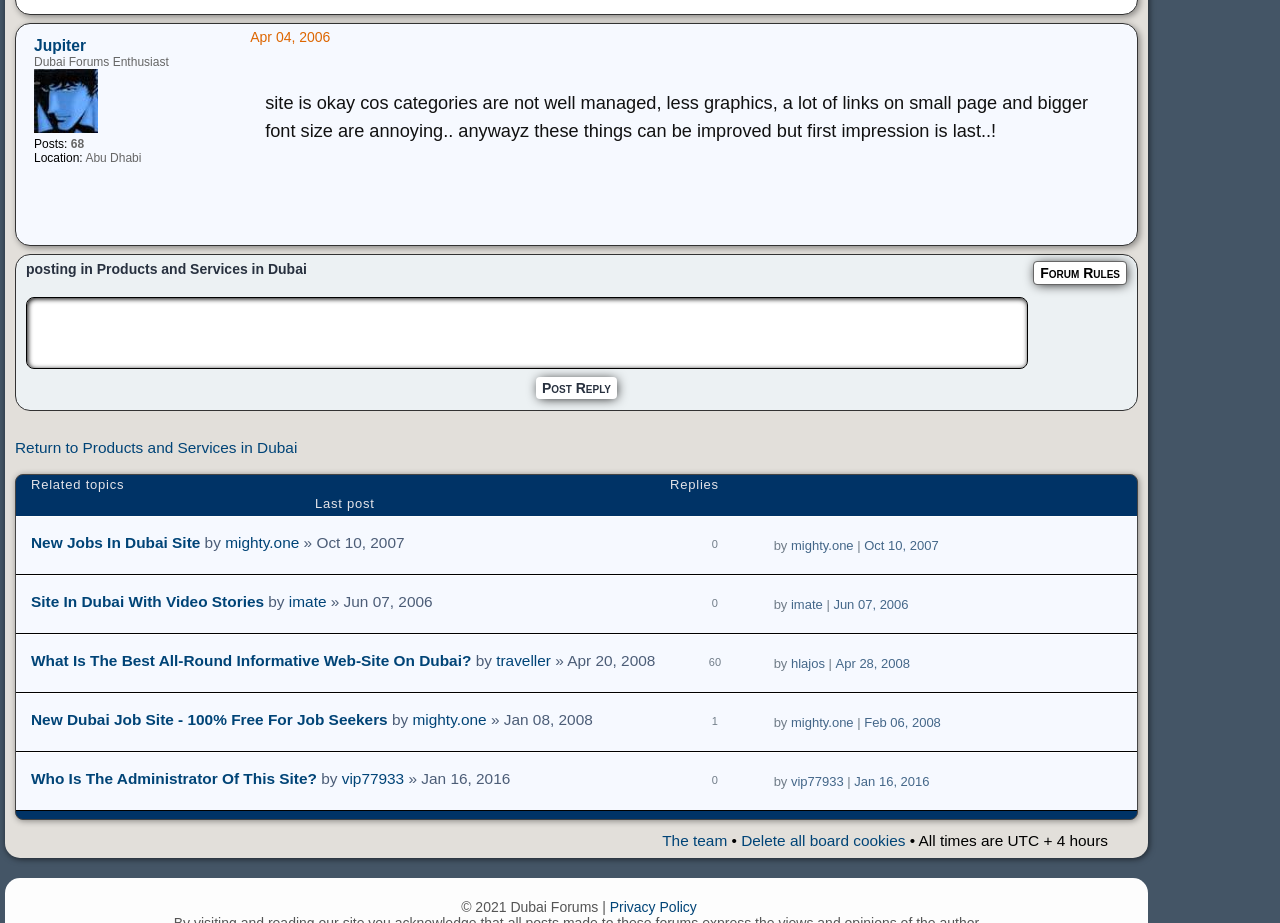Please give the bounding box coordinates of the area that should be clicked to fulfill the following instruction: "Check last post". The coordinates should be in the format of four float numbers from 0 to 1, i.e., [left, top, right, bottom].

[0.246, 0.537, 0.293, 0.554]